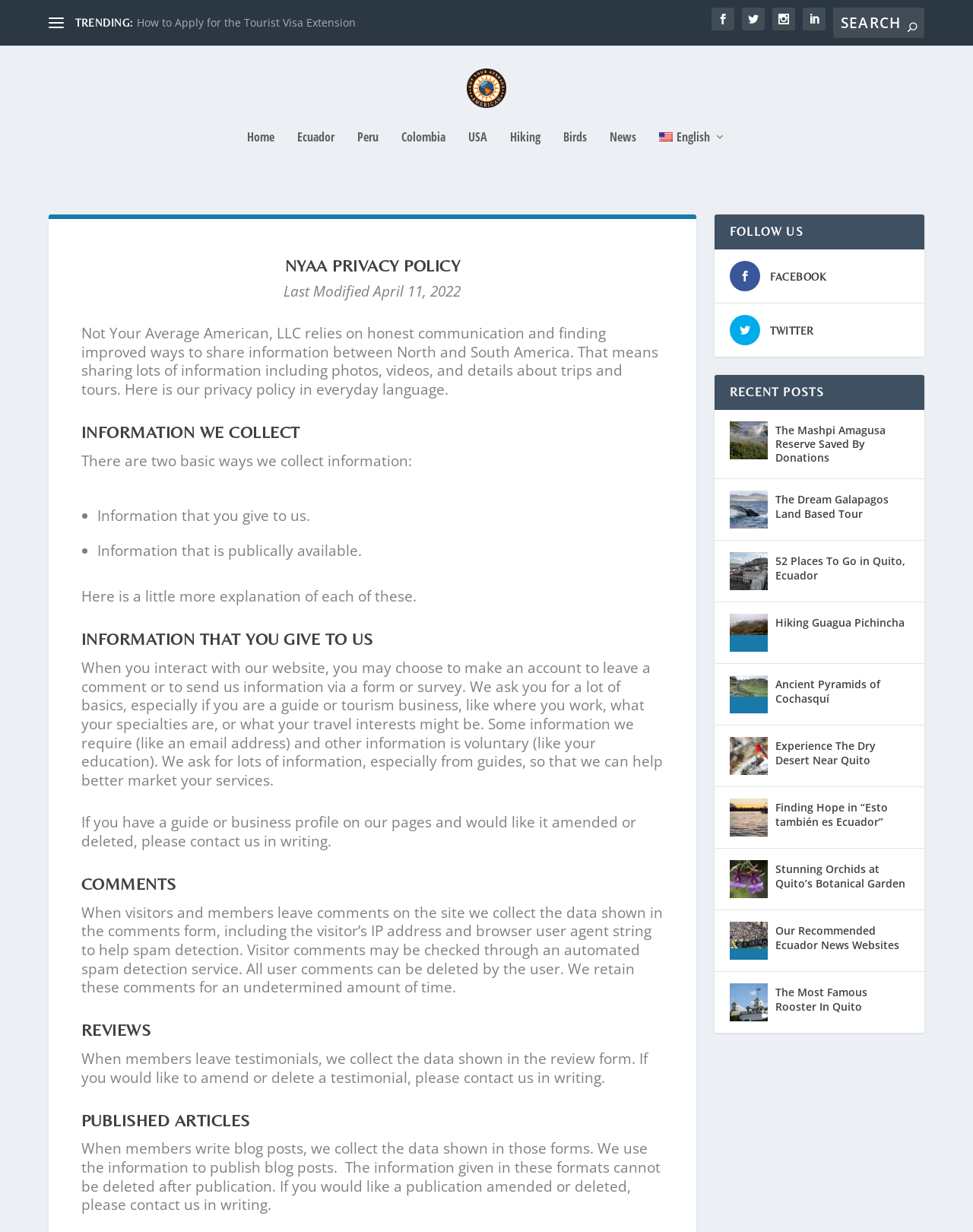Please locate the bounding box coordinates of the element that needs to be clicked to achieve the following instruction: "Read the 'The Mashpi Amagusa Reserve Saved By Donations' article". The coordinates should be four float numbers between 0 and 1, i.e., [left, top, right, bottom].

[0.75, 0.4, 0.789, 0.431]